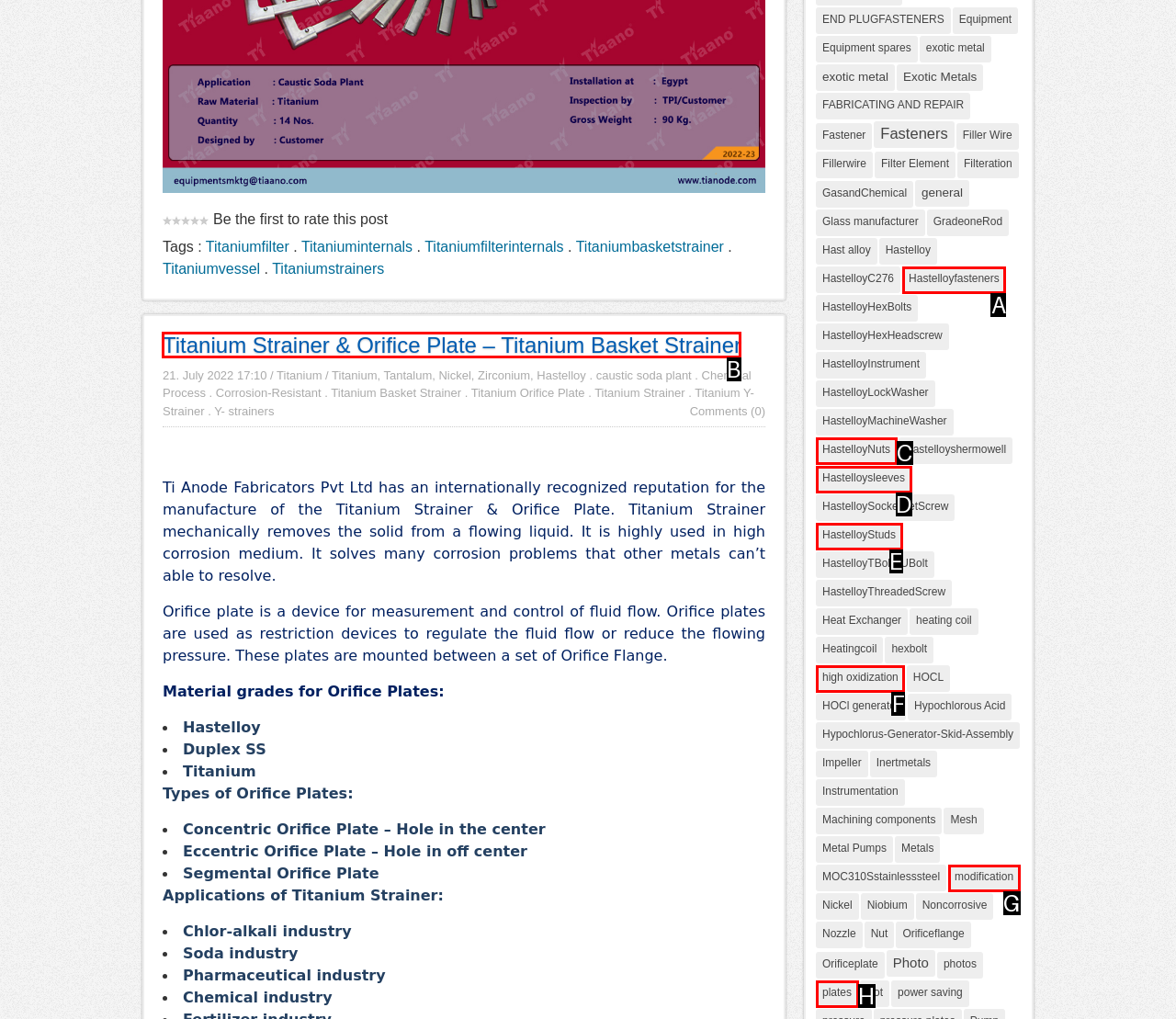Select the proper UI element to click in order to perform the following task: View Titanium Strainer & Orifice Plate details. Indicate your choice with the letter of the appropriate option.

B